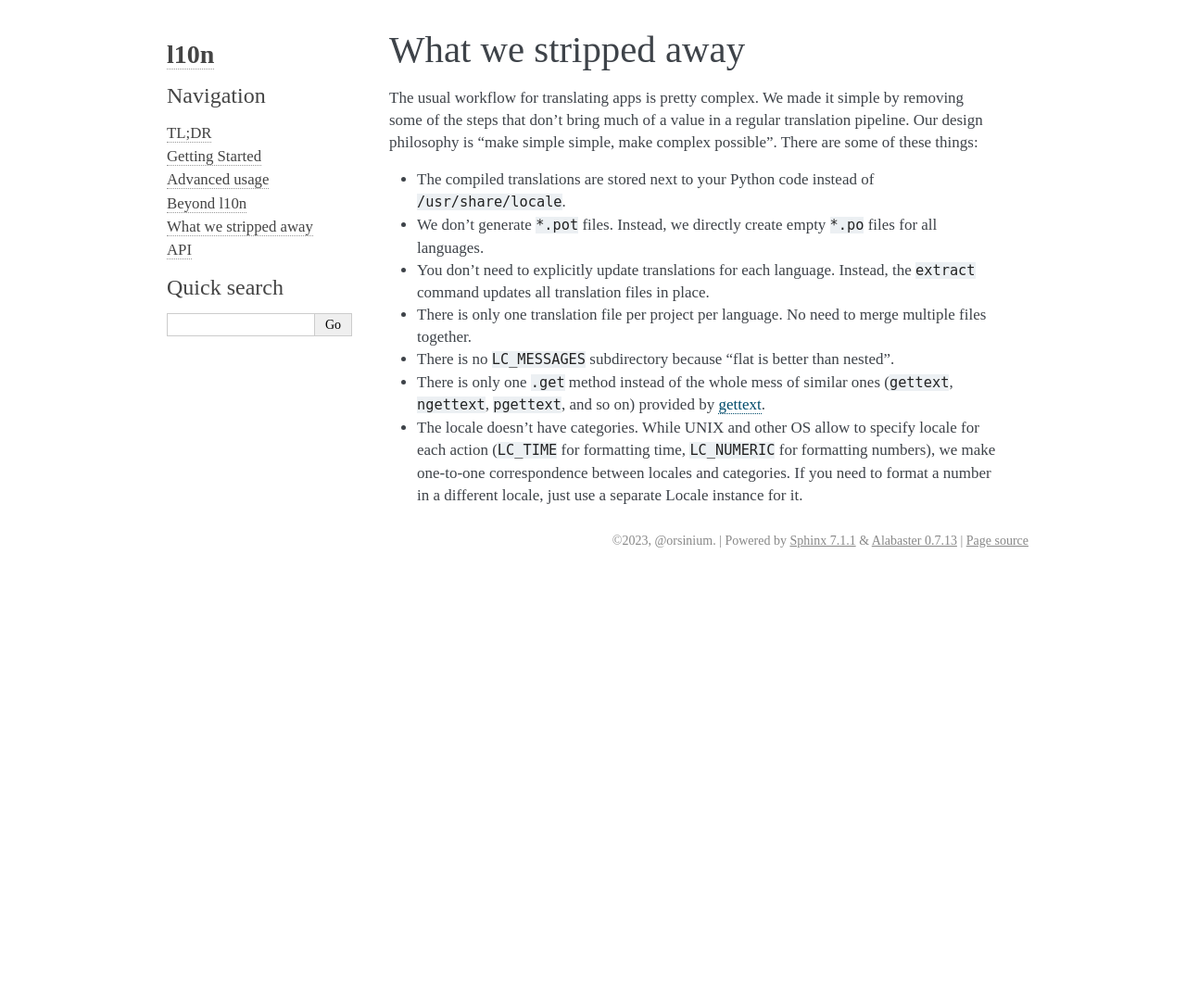Identify the bounding box coordinates of the clickable section necessary to follow the following instruction: "Click on the 'l10n' link". The coordinates should be presented as four float numbers from 0 to 1, i.e., [left, top, right, bottom].

[0.141, 0.04, 0.181, 0.069]